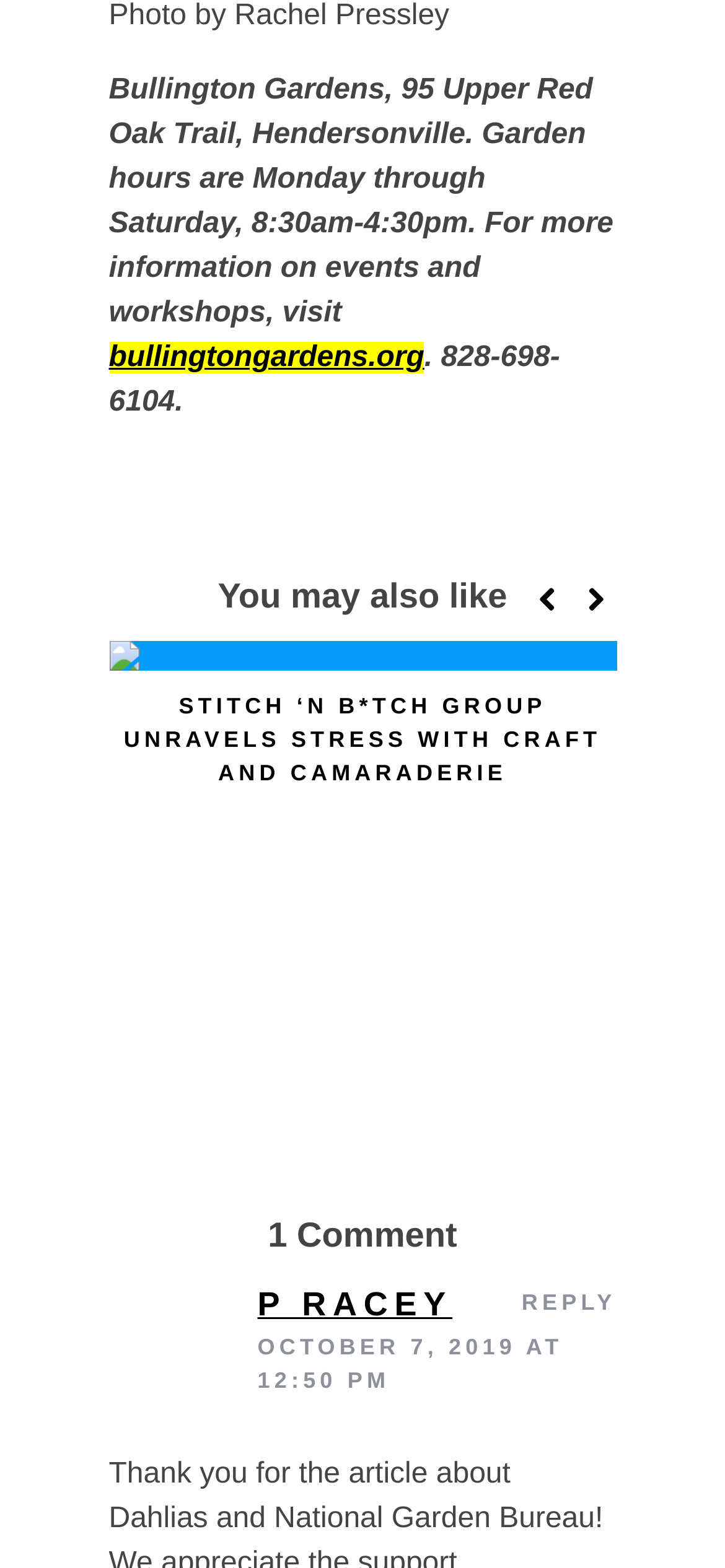Please answer the following question using a single word or phrase: 
How many comments are there on the article?

1